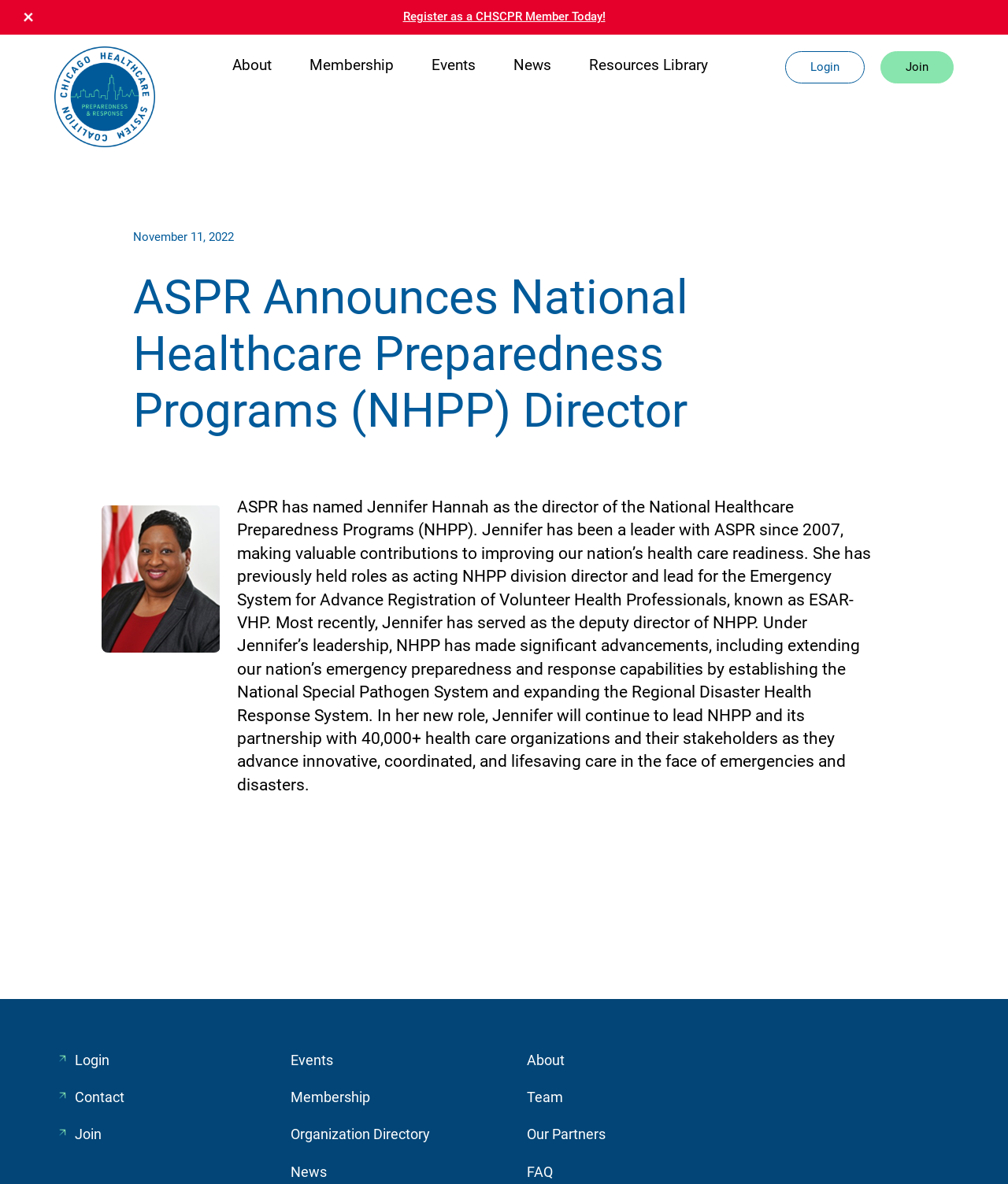What is the name of the system established by NHPP?
Using the image as a reference, give an elaborate response to the question.

I found the answer by reading the article content, which mentions that under Jennifer's leadership, NHPP has made significant advancements, including extending our nation’s emergency preparedness and response capabilities by establishing the National Special Pathogen System.